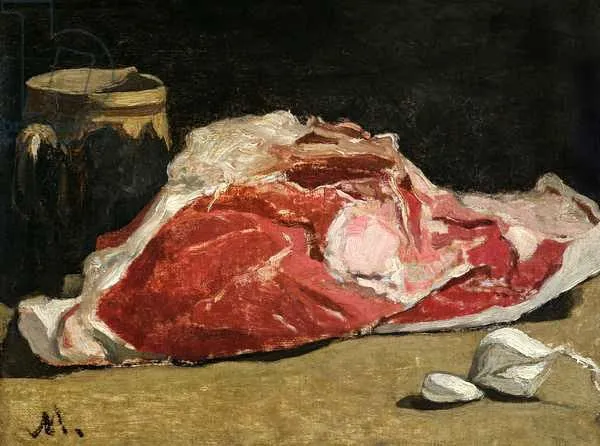What is the primary subject of the painting?
Answer the question with a thorough and detailed explanation.

The caption describes the composition of the painting, which features a striking arrangement of a raw slab of meat draped on a surface, accompanied by small objects that add depth to the scene.